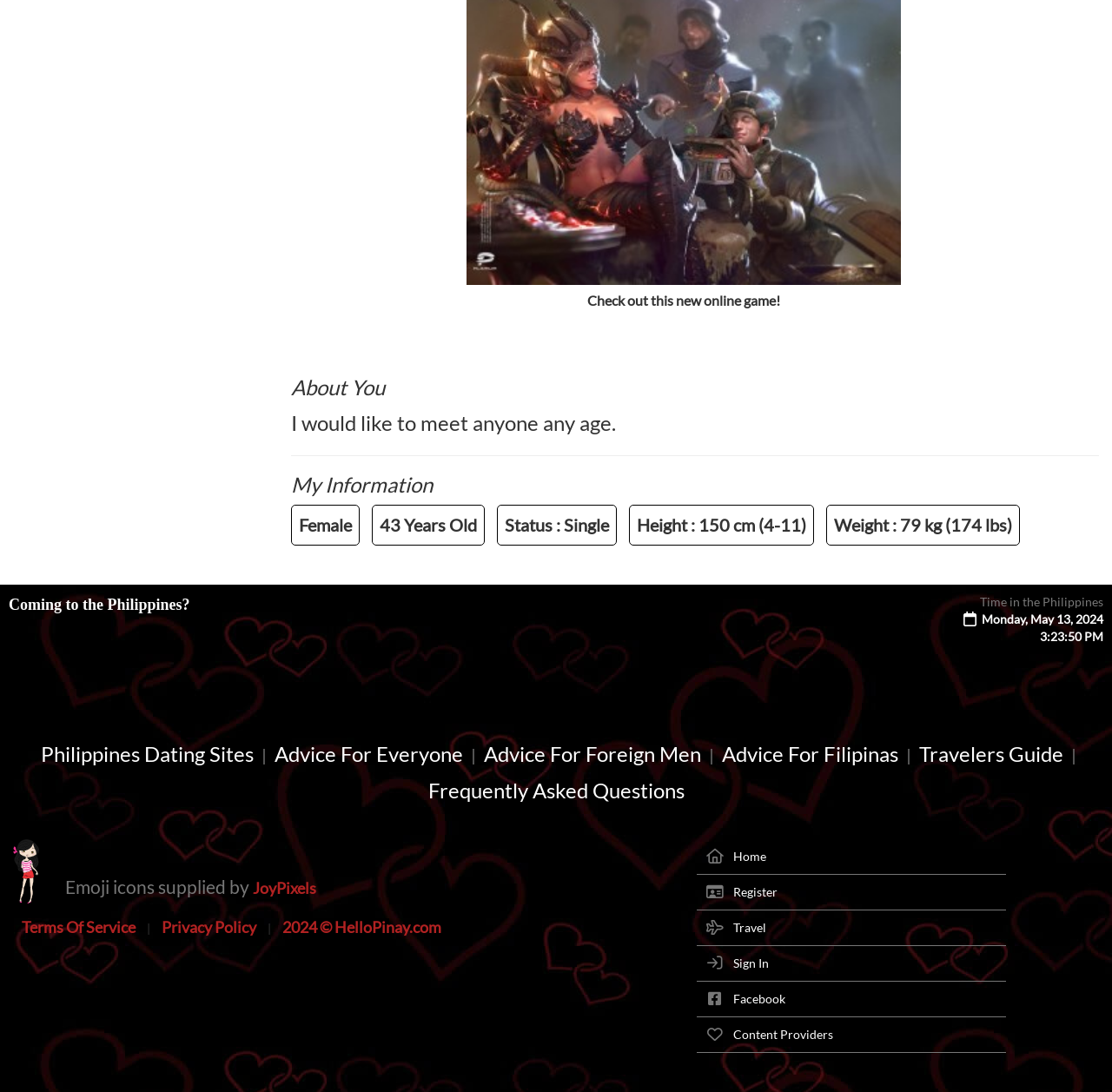Bounding box coordinates are specified in the format (top-left x, top-left y, bottom-right x, bottom-right y). All values are floating point numbers bounded between 0 and 1. Please provide the bounding box coordinate of the region this sentence describes: #comp-lhdina3w svg [data-color="1"] {fill: #FFFFFF;}

None